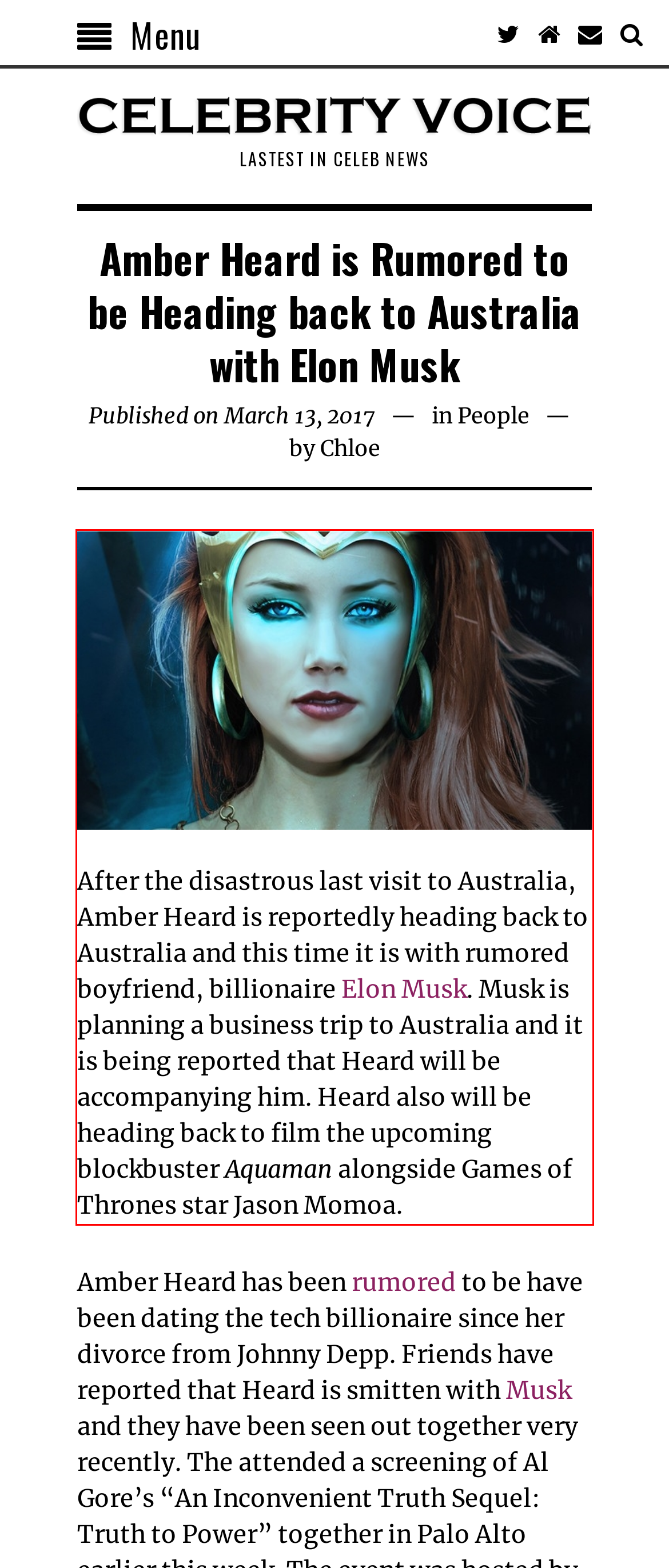Using OCR, extract the text content found within the red bounding box in the given webpage screenshot.

After the disastrous last visit to Australia, Amber Heard is reportedly heading back to Australia and this time it is with rumored boyfriend, billionaire Elon Musk. Musk is planning a business trip to Australia and it is being reported that Heard will be accompanying him. Heard also will be heading back to film the upcoming blockbuster Aquaman alongside Games of Thrones star Jason Momoa.